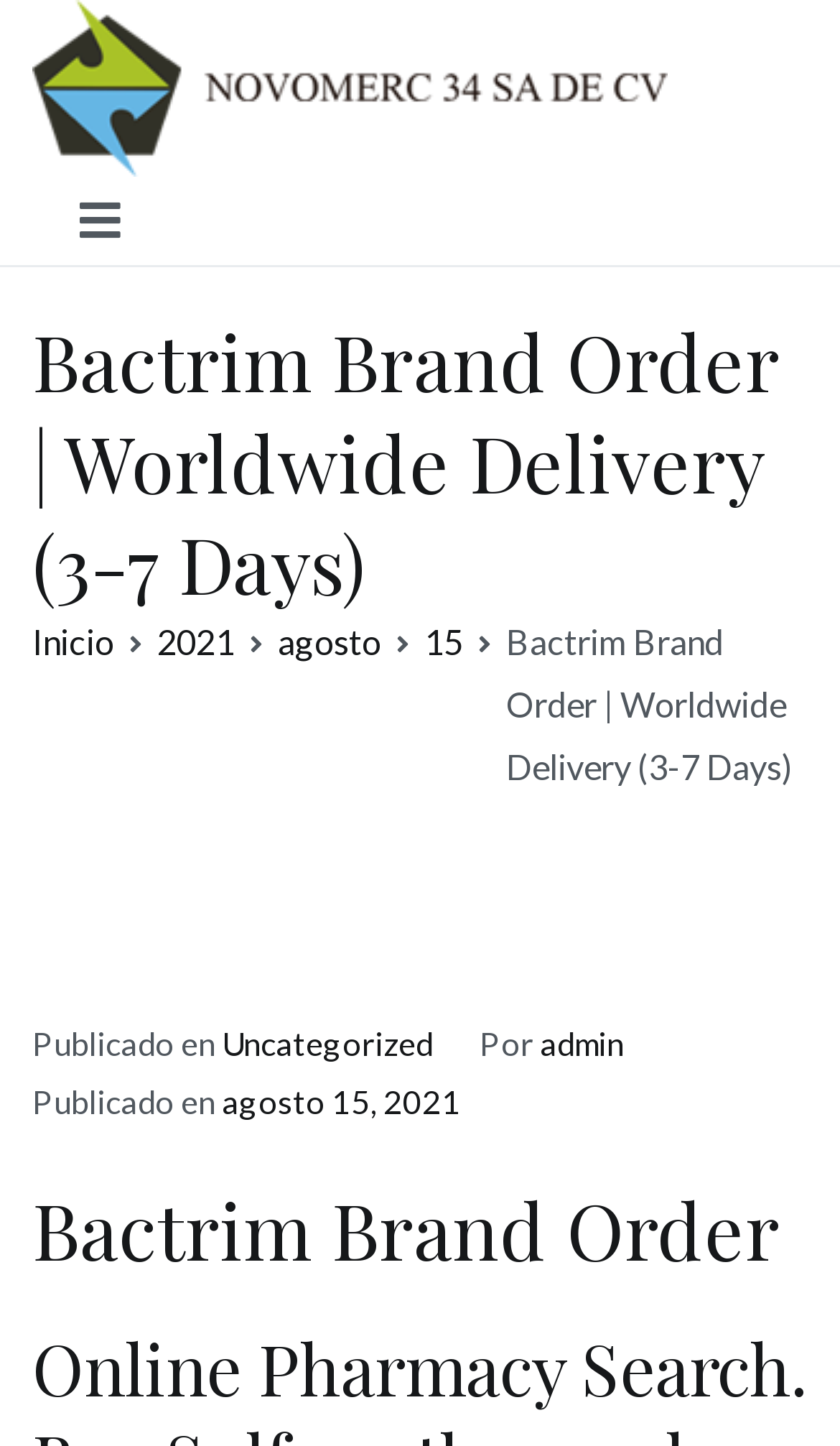Locate the heading on the webpage and return its text.

Bactrim Brand Order | Worldwide Delivery (3-7 Days)